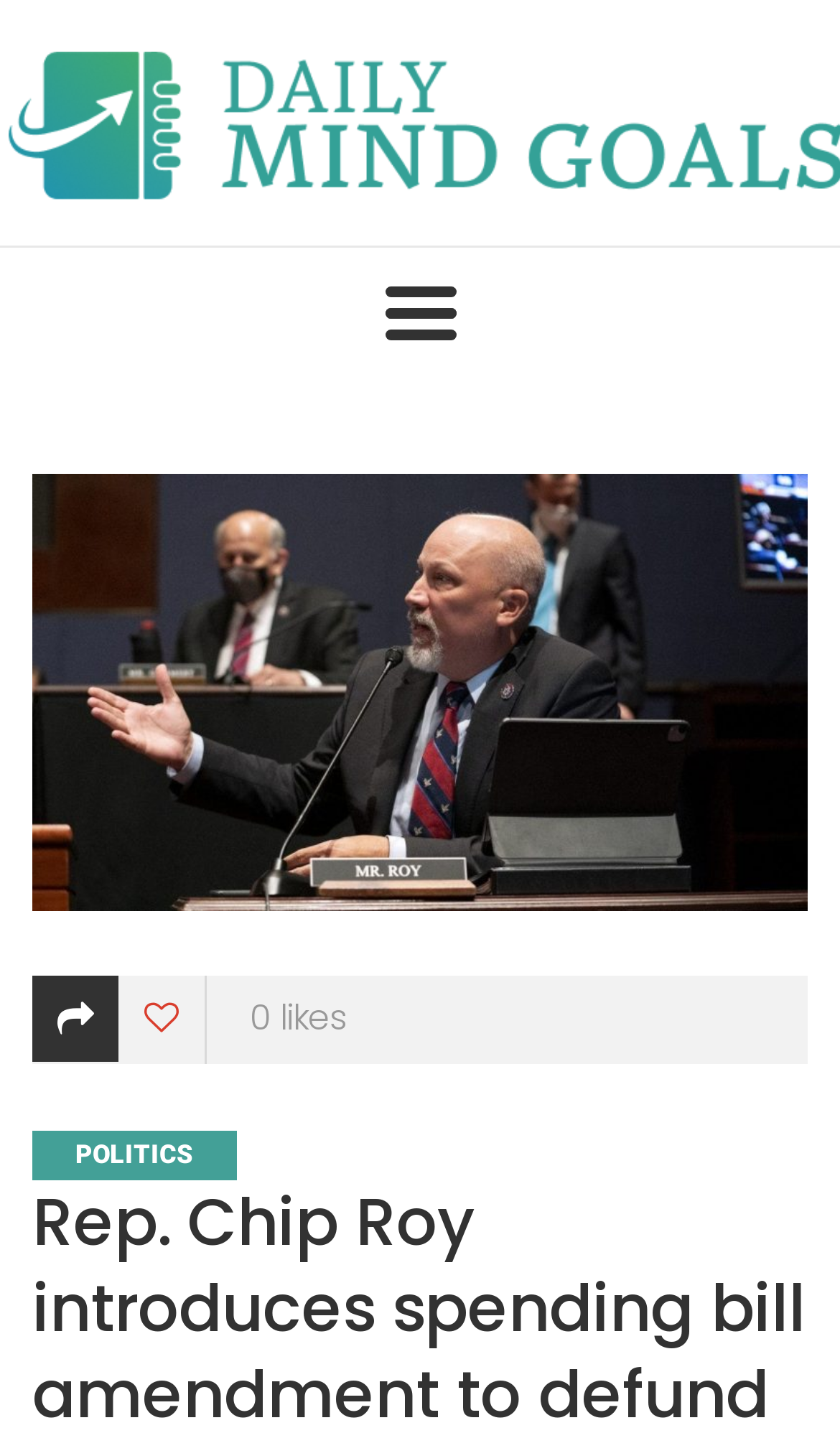Please provide the bounding box coordinates for the UI element as described: "alt="Logo"". The coordinates must be four floats between 0 and 1, represented as [left, top, right, bottom].

[0.0, 0.03, 1.0, 0.121]